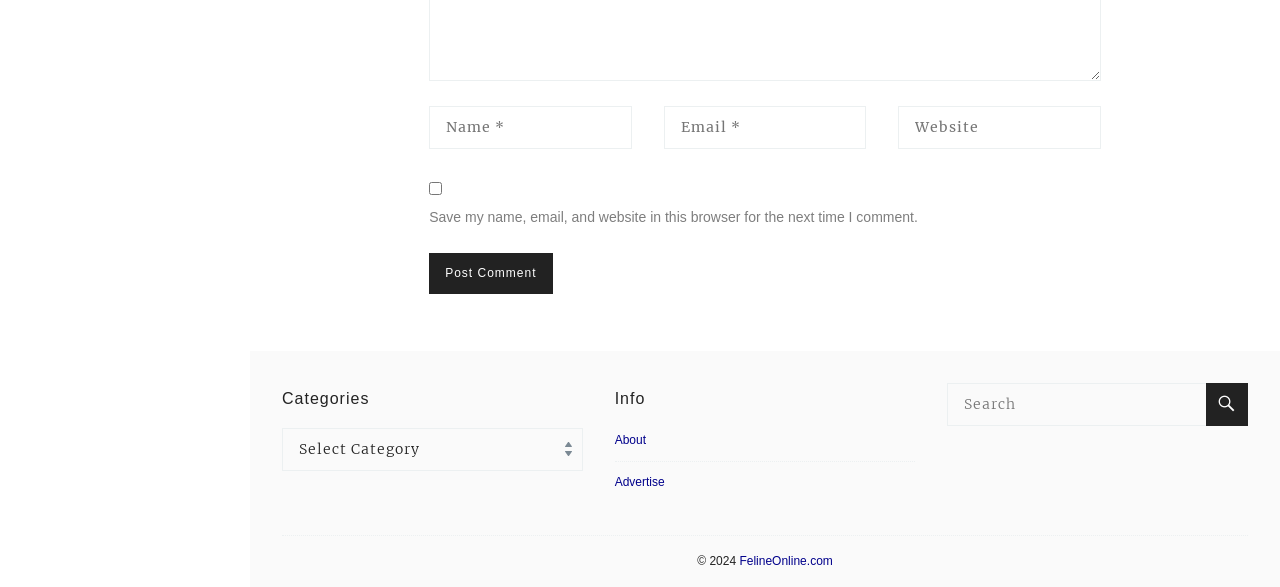Identify the bounding box coordinates of the area you need to click to perform the following instruction: "Enter your name".

[0.335, 0.18, 0.494, 0.254]